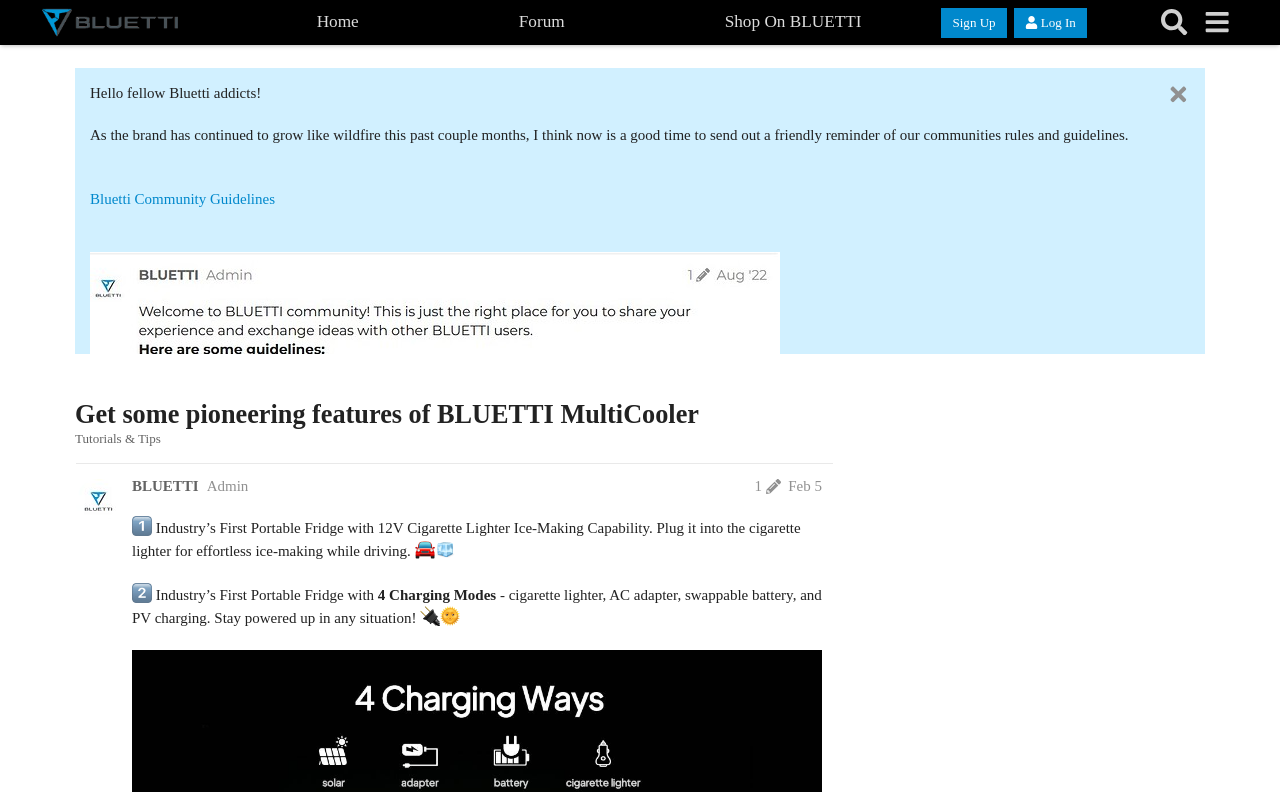Given the element description bluetti community guidelines947×377 74.5 KB, predict the bounding box coordinates for the UI element in the webpage screenshot. The format should be (top-left x, top-left y, bottom-right x, bottom-right y), and the values should be between 0 and 1.

[0.07, 0.318, 0.609, 0.664]